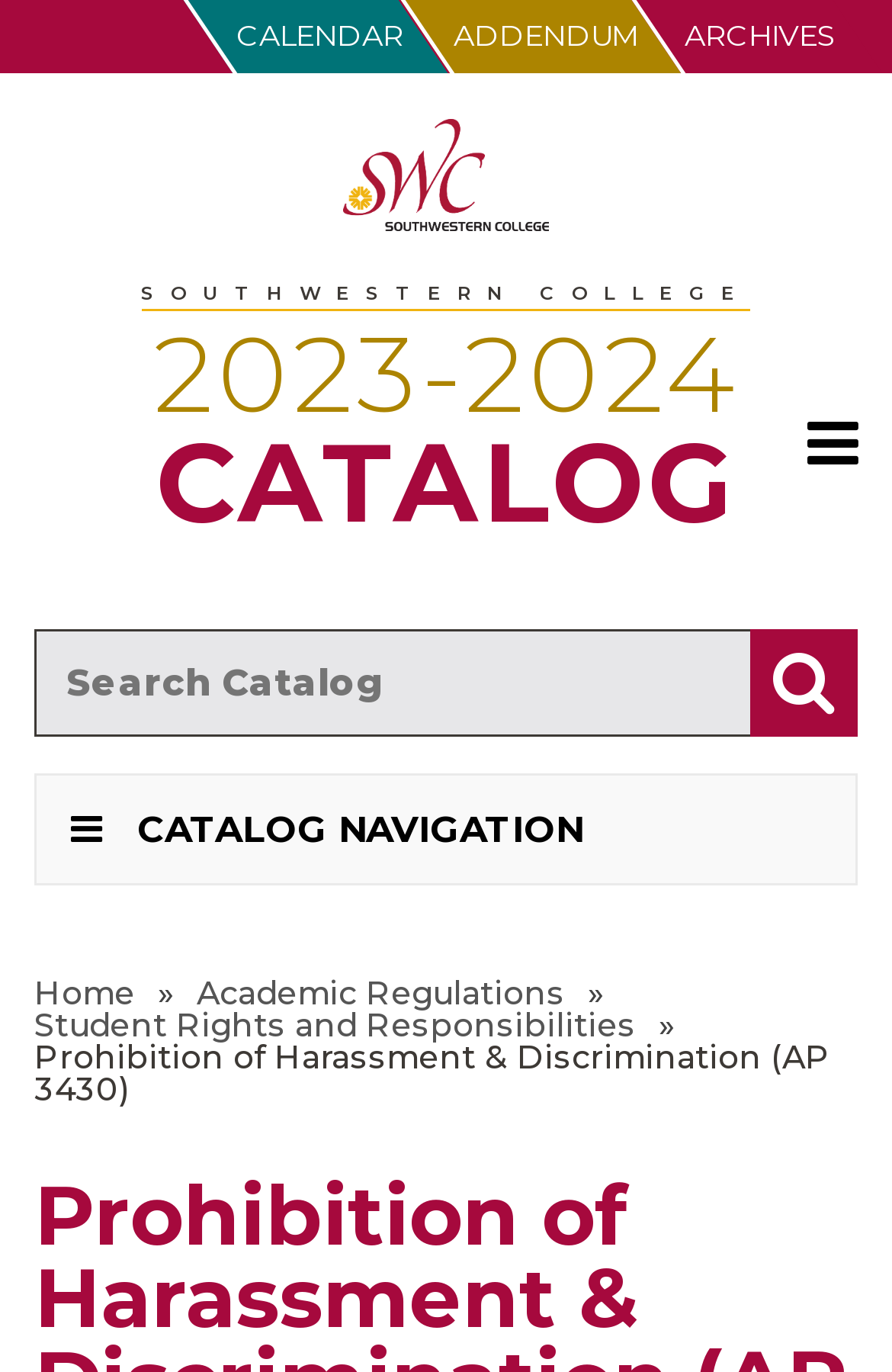What is the current page about?
Look at the image and respond with a one-word or short-phrase answer.

Prohibition of Harassment & Discrimination